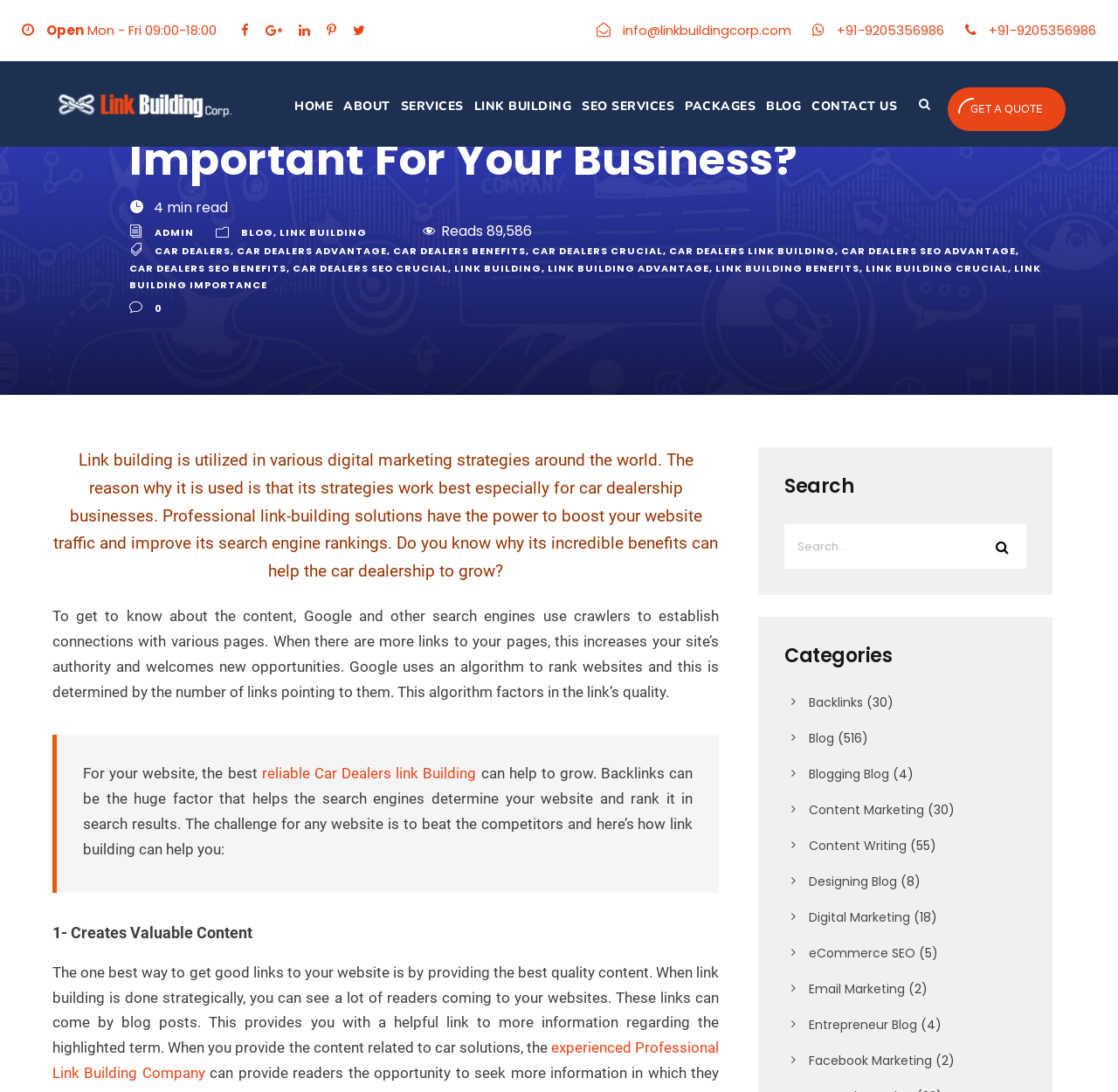Please respond in a single word or phrase: 
What is the importance of link building for car dealers?

To boost website traffic and improve search engine rankings